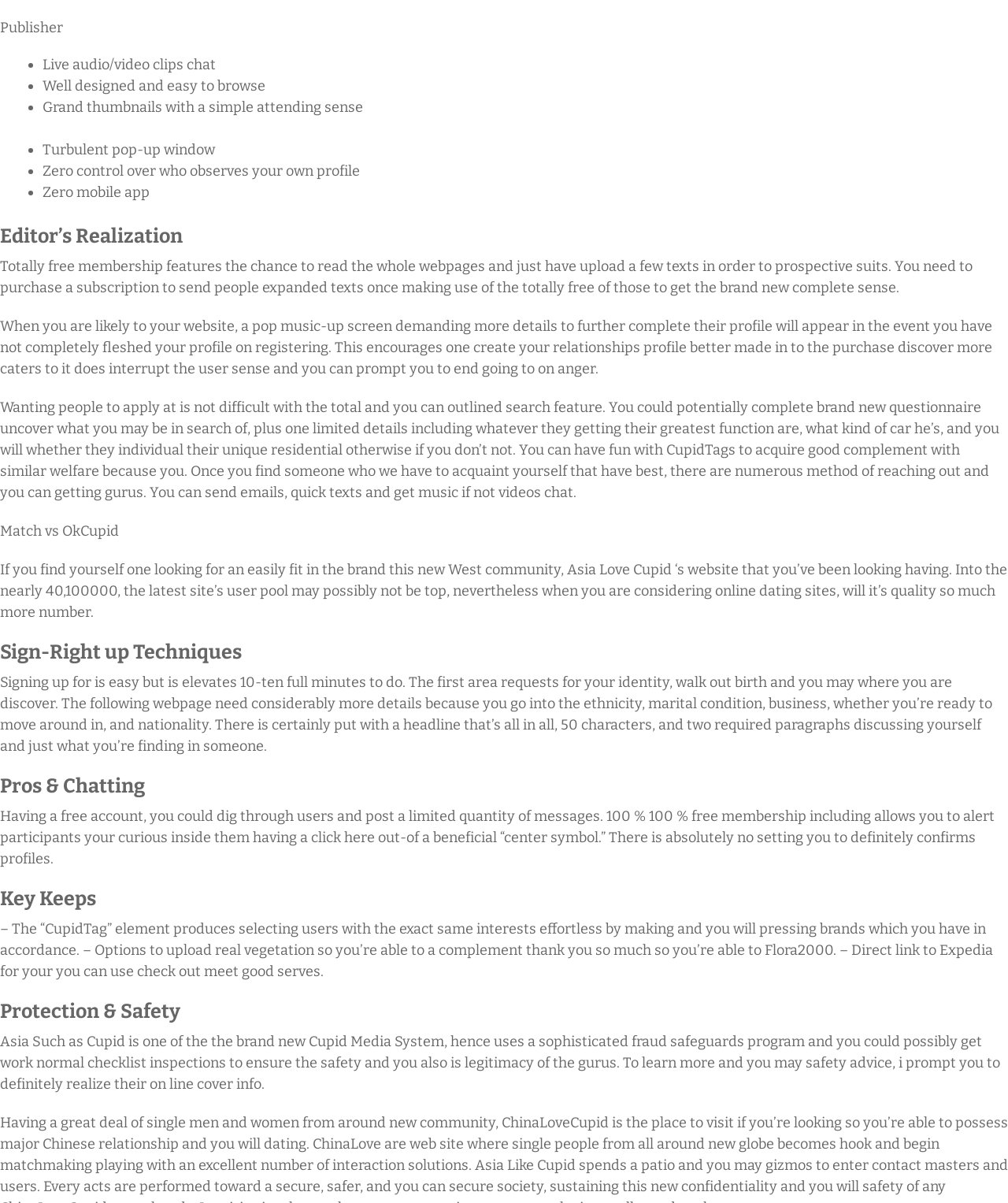Could you please study the image and provide a detailed answer to the question:
What is the benefit of completing a profile on ChinaLoveCupid?

According to the webpage, completing a profile on ChinaLoveCupid encourages users to create a better-made profile, which in turn helps them discover more matches. This is because a complete profile provides more information about the user, making it easier for others to find them.